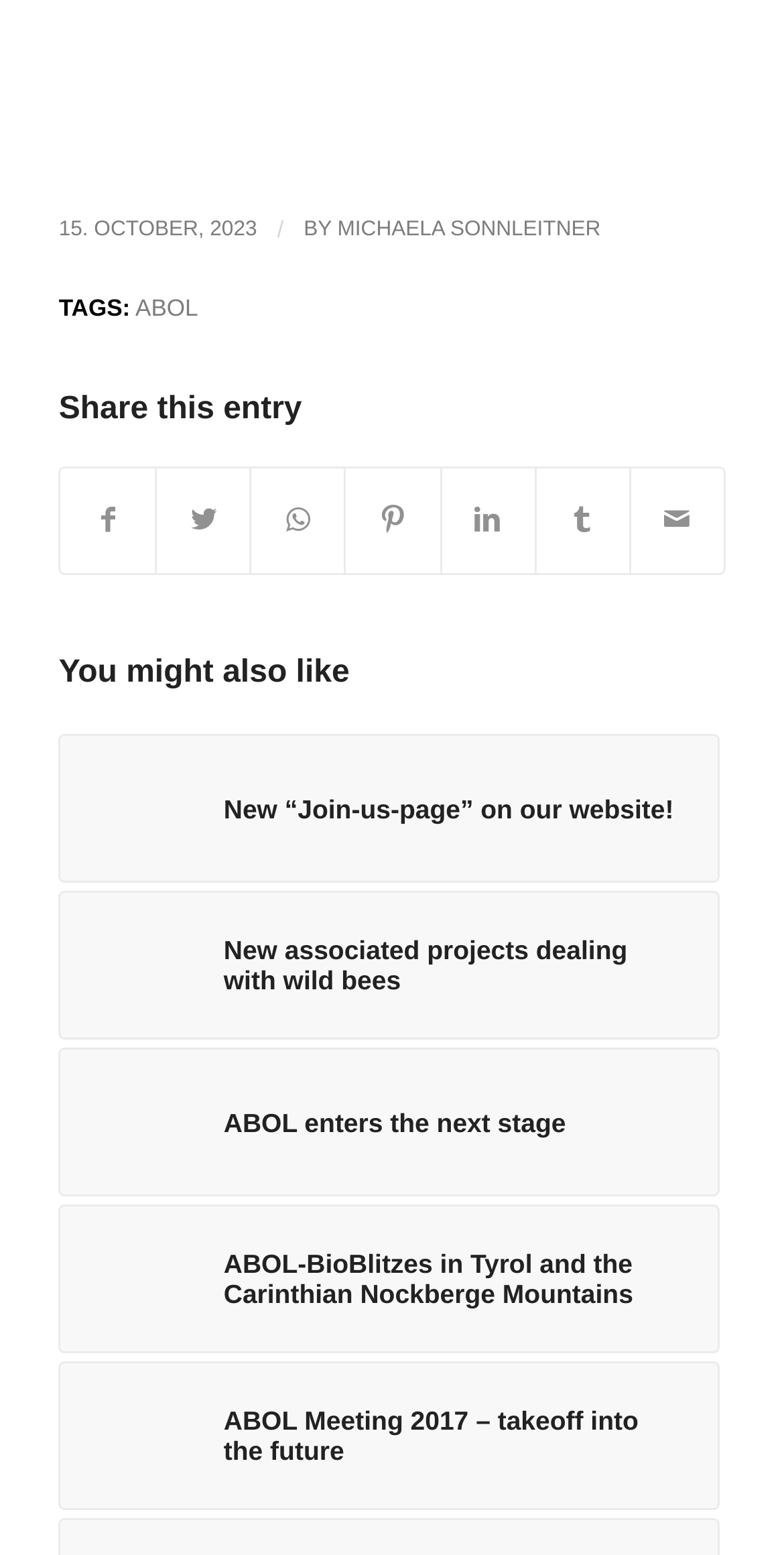Identify the bounding box coordinates of the clickable region required to complete the instruction: "Read the article by MICHAELA SONNLEITNER". The coordinates should be given as four float numbers within the range of 0 and 1, i.e., [left, top, right, bottom].

[0.43, 0.139, 0.766, 0.155]